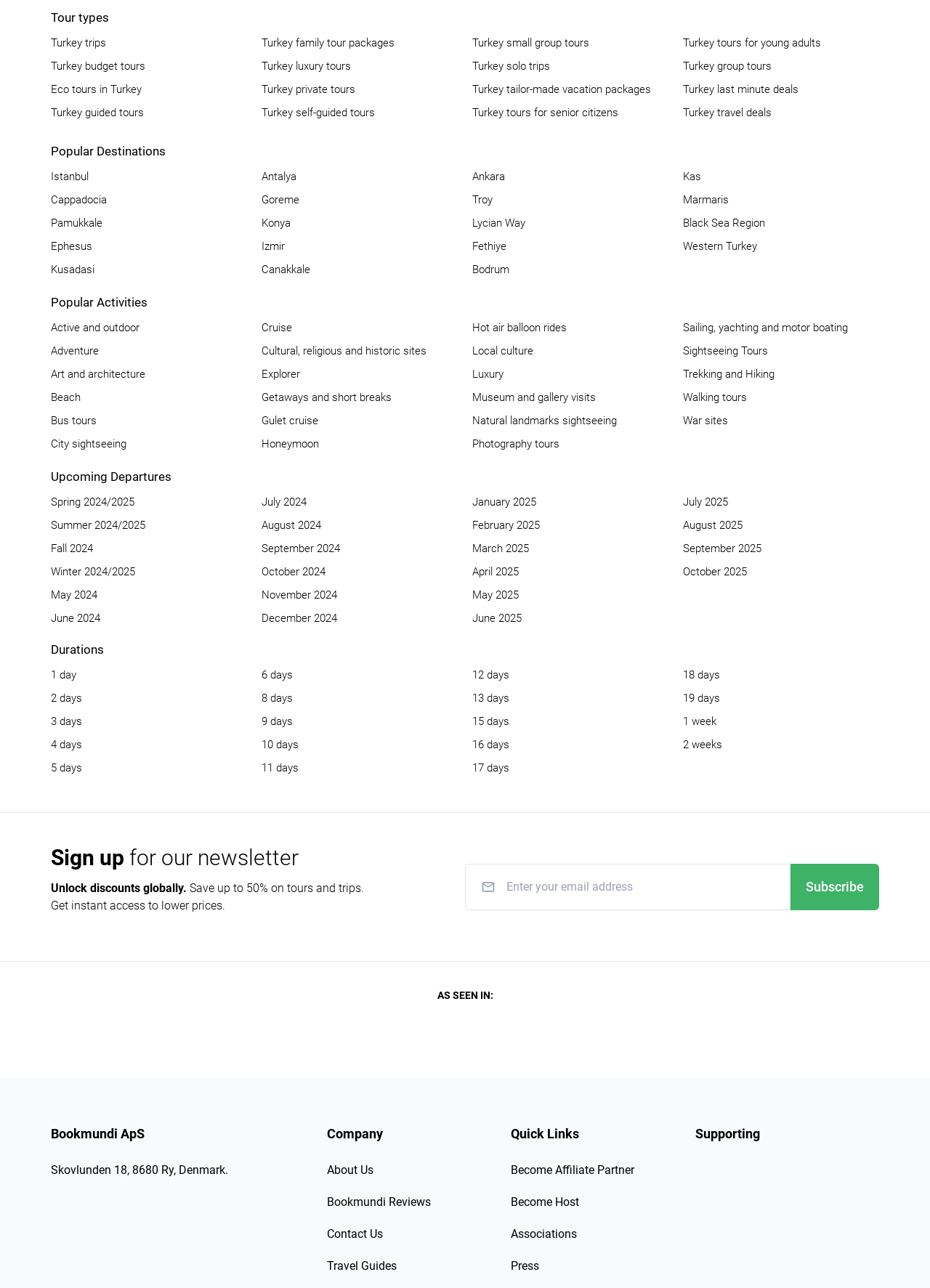Respond to the question below with a single word or phrase:
What type of tours are listed under 'Turkey trips'?

Various Turkey tours